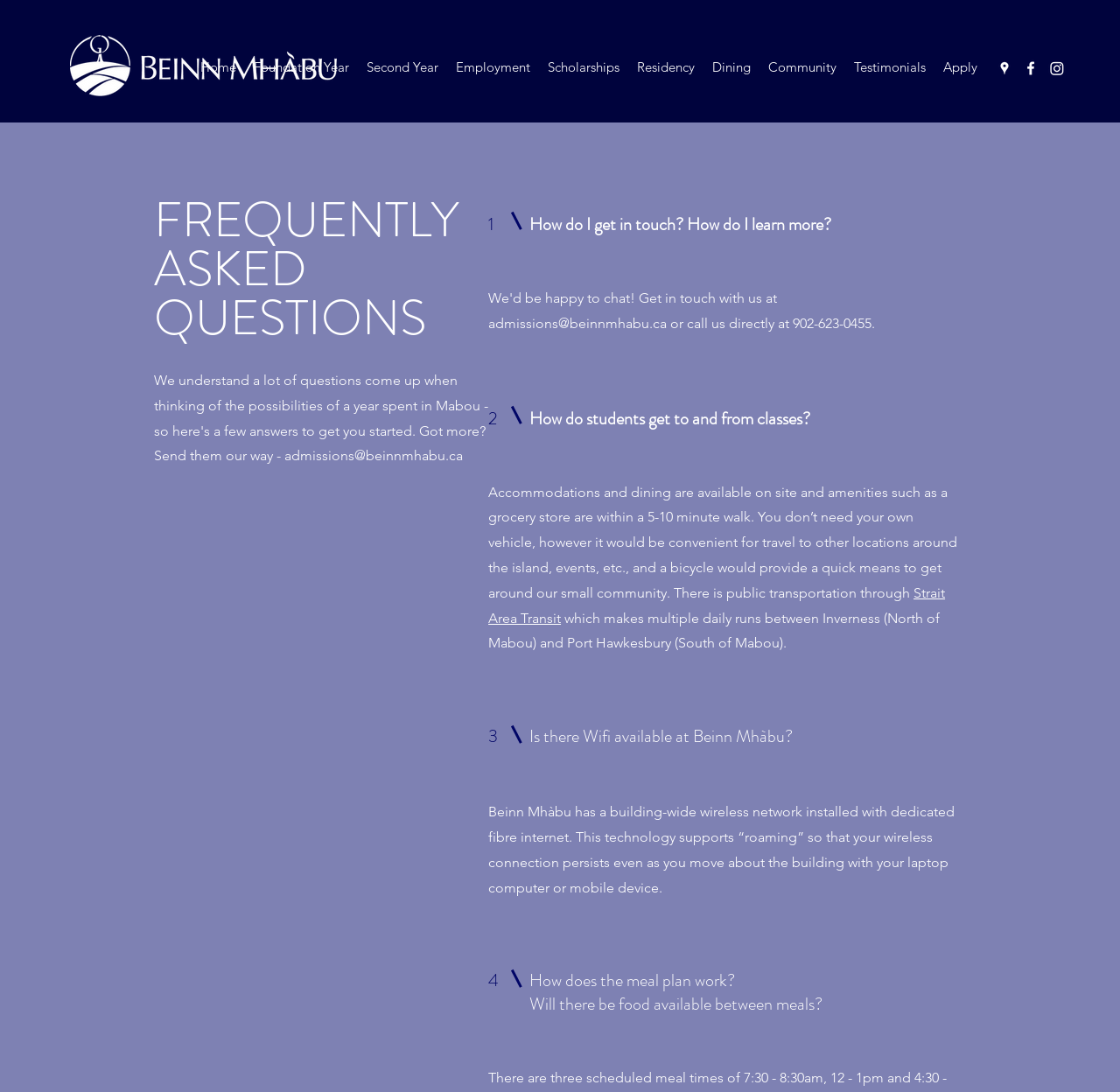Give a concise answer of one word or phrase to the question: 
How many FAQs are listed on the webpage?

5